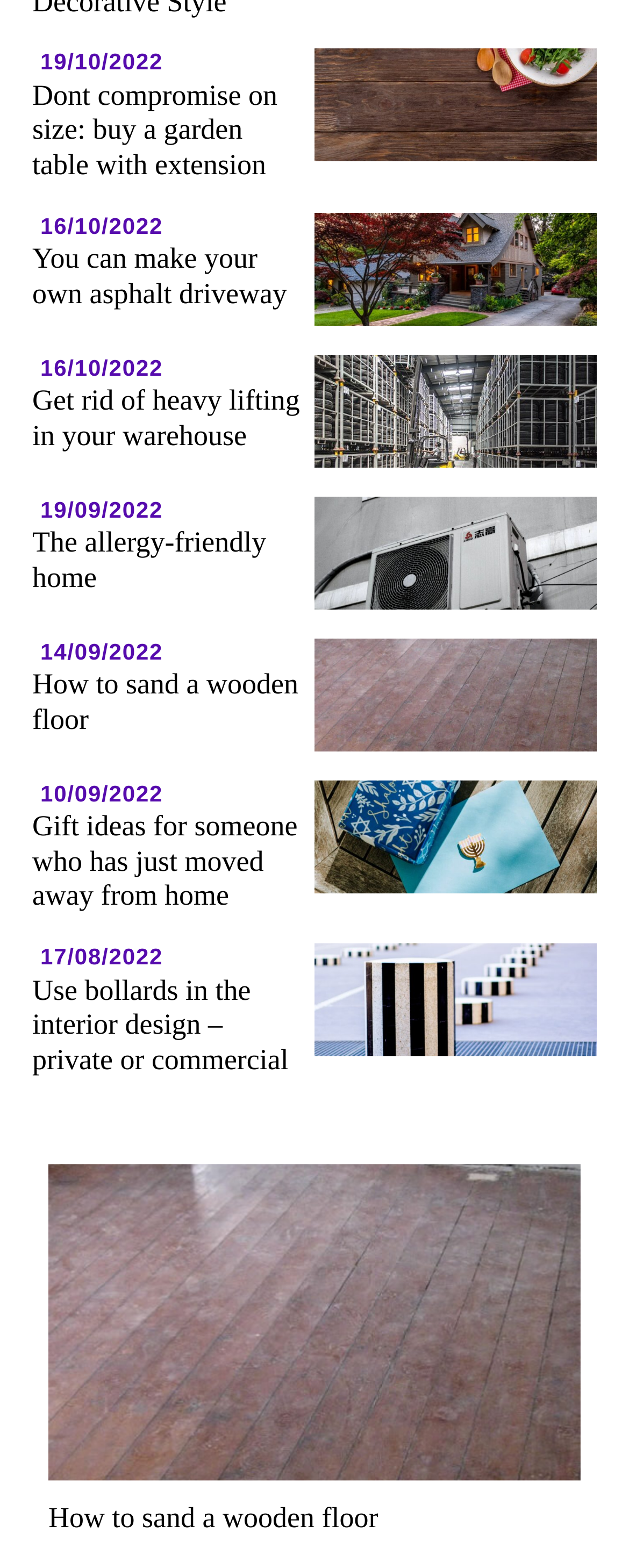Calculate the bounding box coordinates of the UI element given the description: "19/09/2022 The allergy-friendly home".

[0.051, 0.307, 0.949, 0.398]